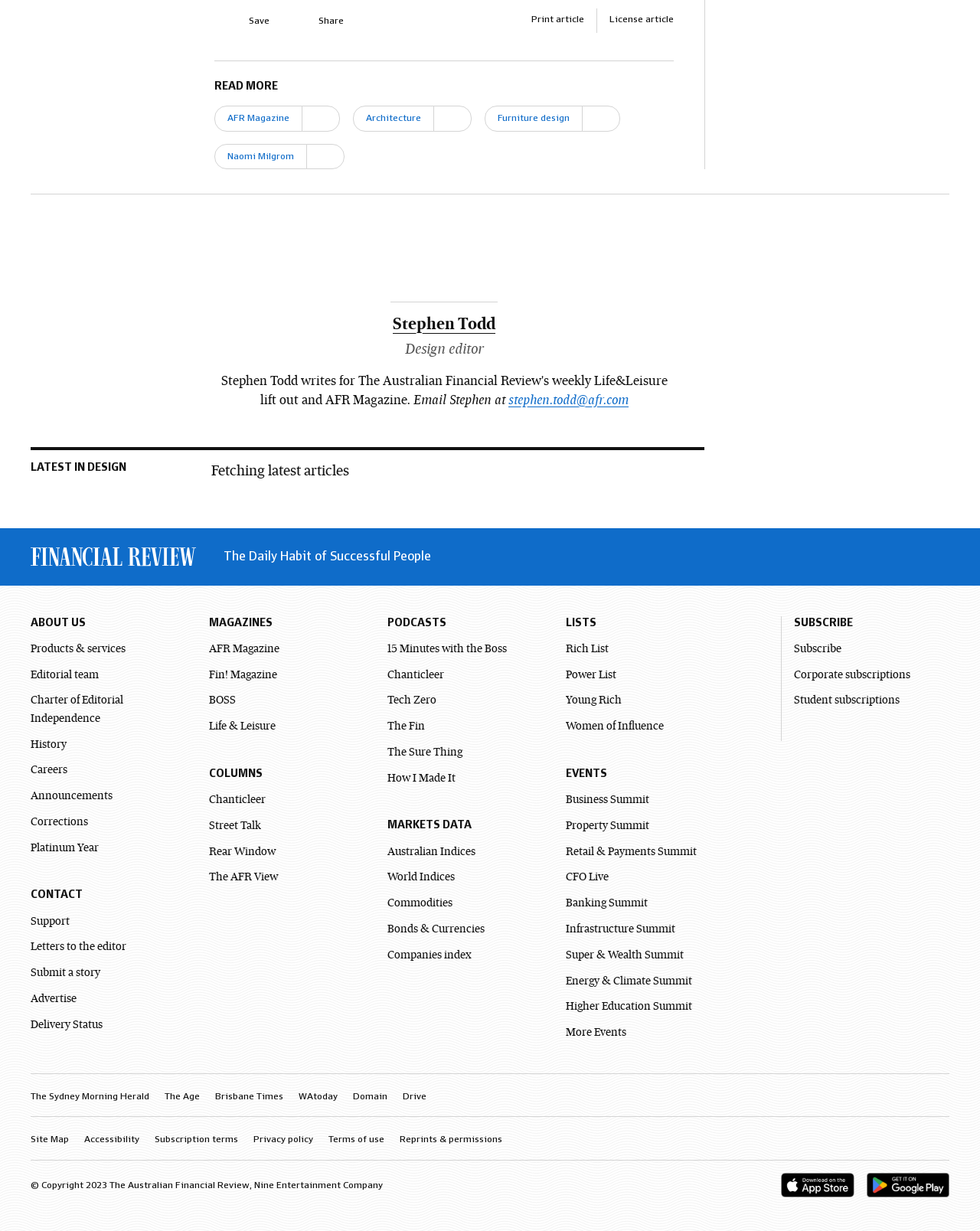Review the image closely and give a comprehensive answer to the question: How many magazine options are available?

I counted the number of magazine options available on the webpage, which are AFR Magazine, Fin! Magazine, BOSS, Life & Leisure, and found that there are 5 magazine options.